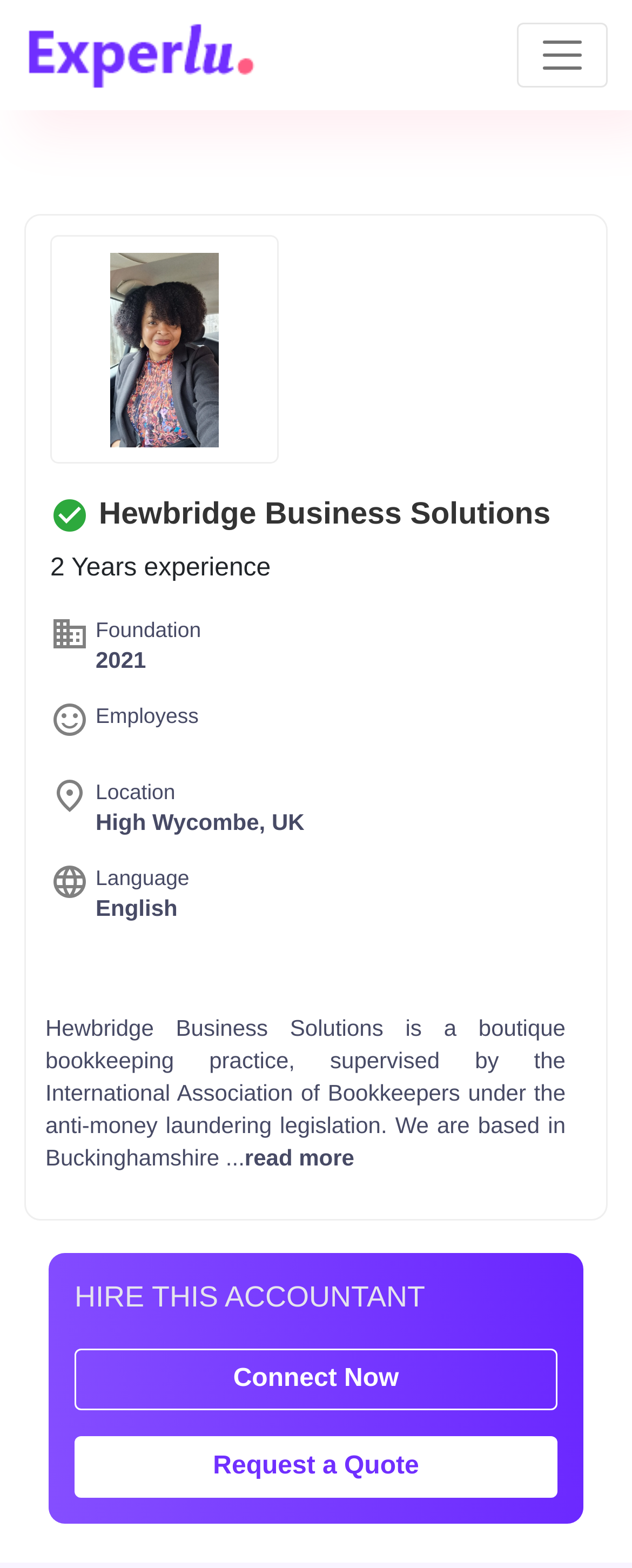Where is Hewbridge Business Solutions based?
Using the image, elaborate on the answer with as much detail as possible.

The webpage mentions that Hewbridge Business Solutions is based in Buckinghamshire, as stated in the StaticText element with the text 'We are based in Buckinghamshire...'.